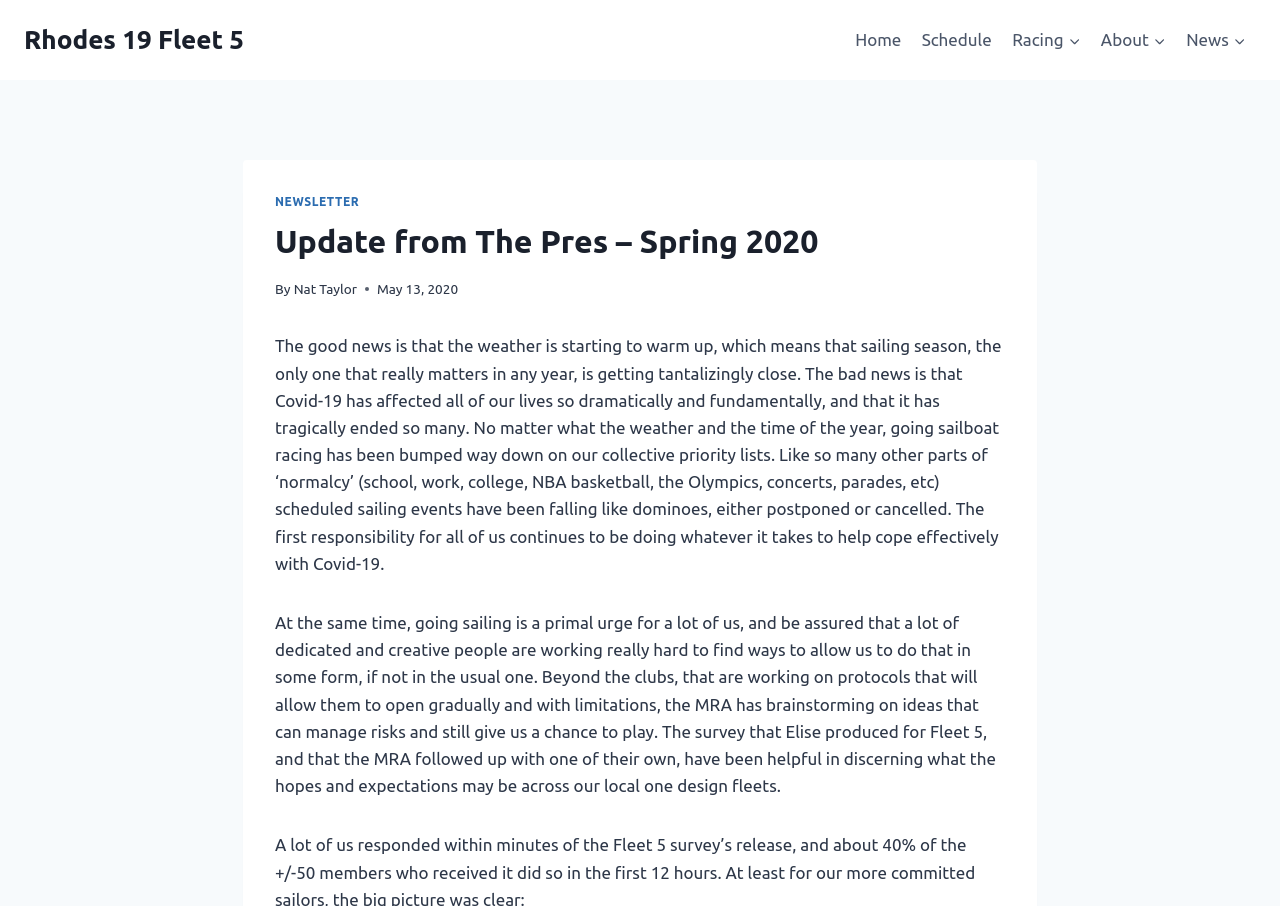Please give a succinct answer to the question in one word or phrase:
When was the update written?

May 13, 2020